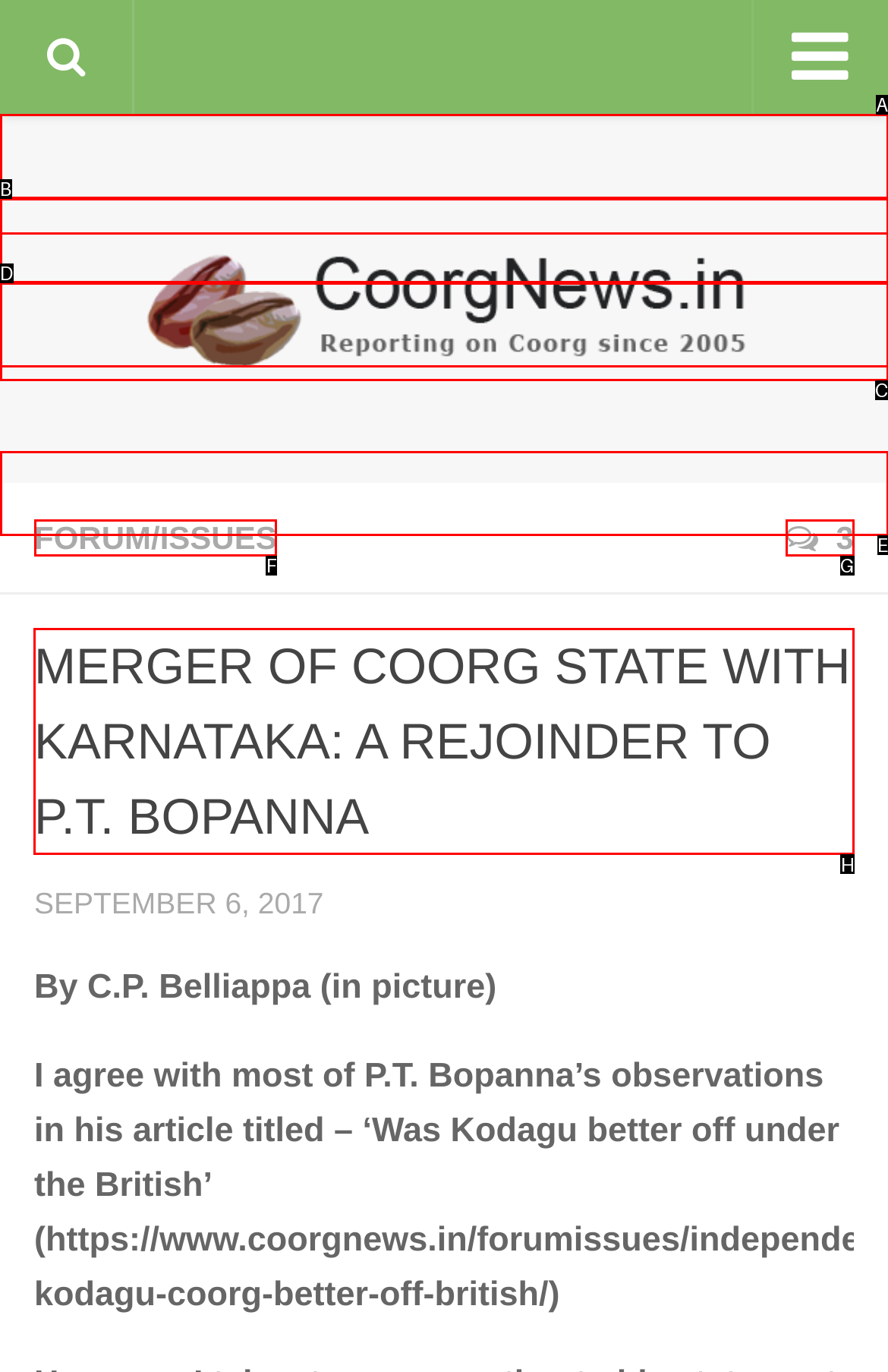Determine which HTML element should be clicked to carry out the following task: read the article Respond with the letter of the appropriate option.

H